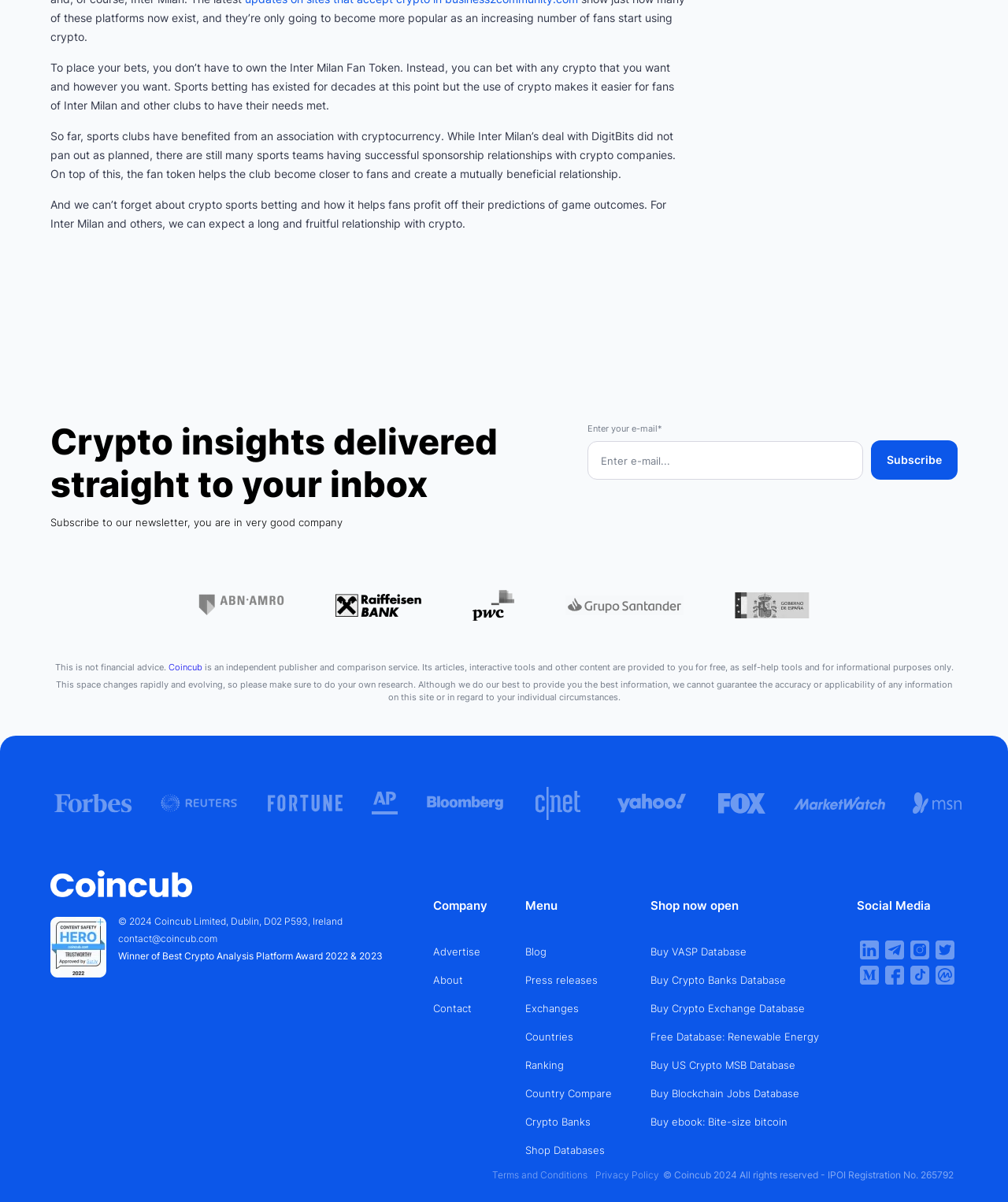What is Coincub's business model?
Based on the visual details in the image, please answer the question thoroughly.

The webpage has a section with links to buy various databases, including VASP Database, Crypto Banks Database, and Crypto Exchange Database, indicating that Coincub's business model involves selling these databases to users.